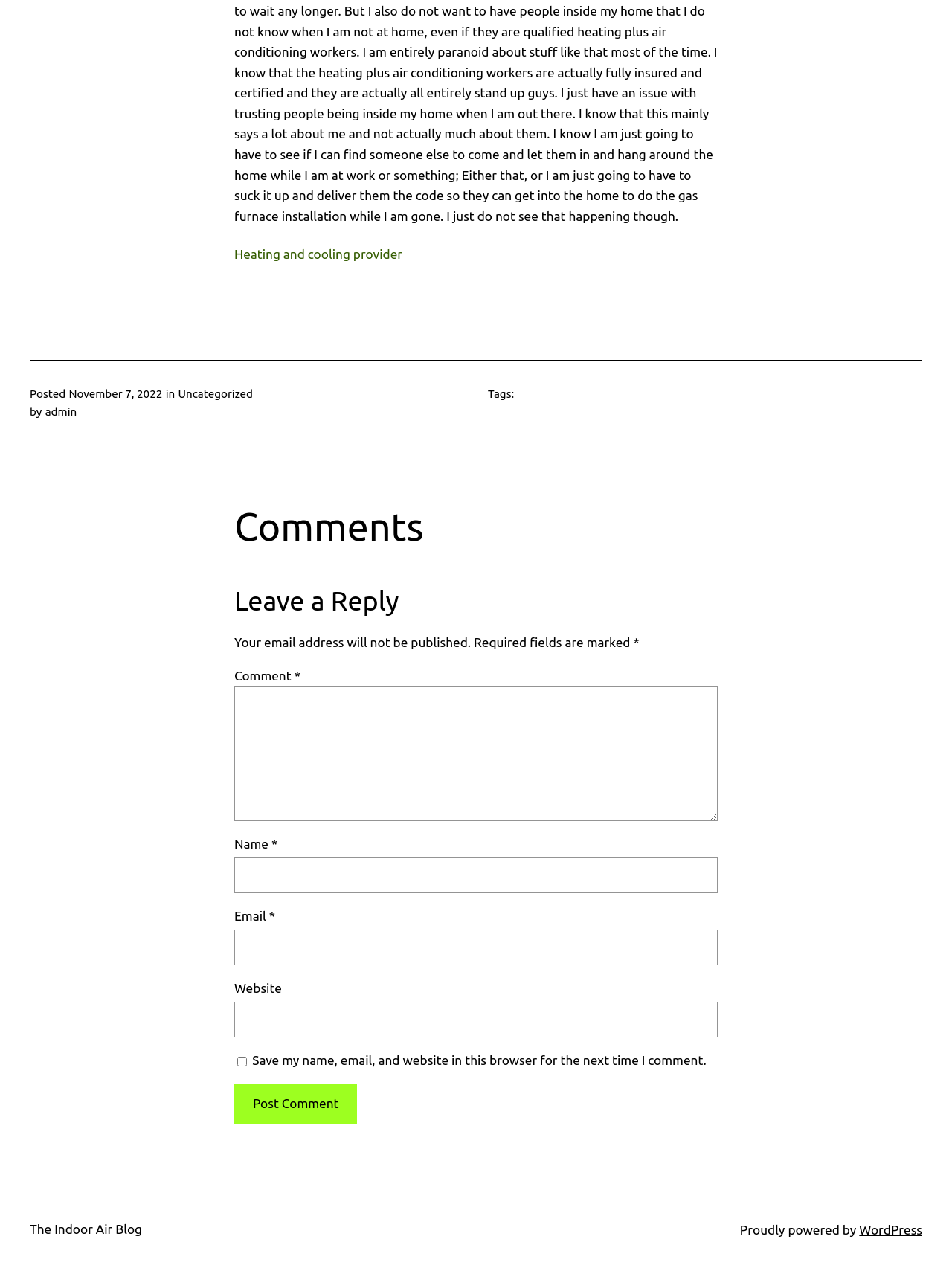Pinpoint the bounding box coordinates of the clickable area necessary to execute the following instruction: "Click on the 'About' link". The coordinates should be given as four float numbers between 0 and 1, namely [left, top, right, bottom].

None